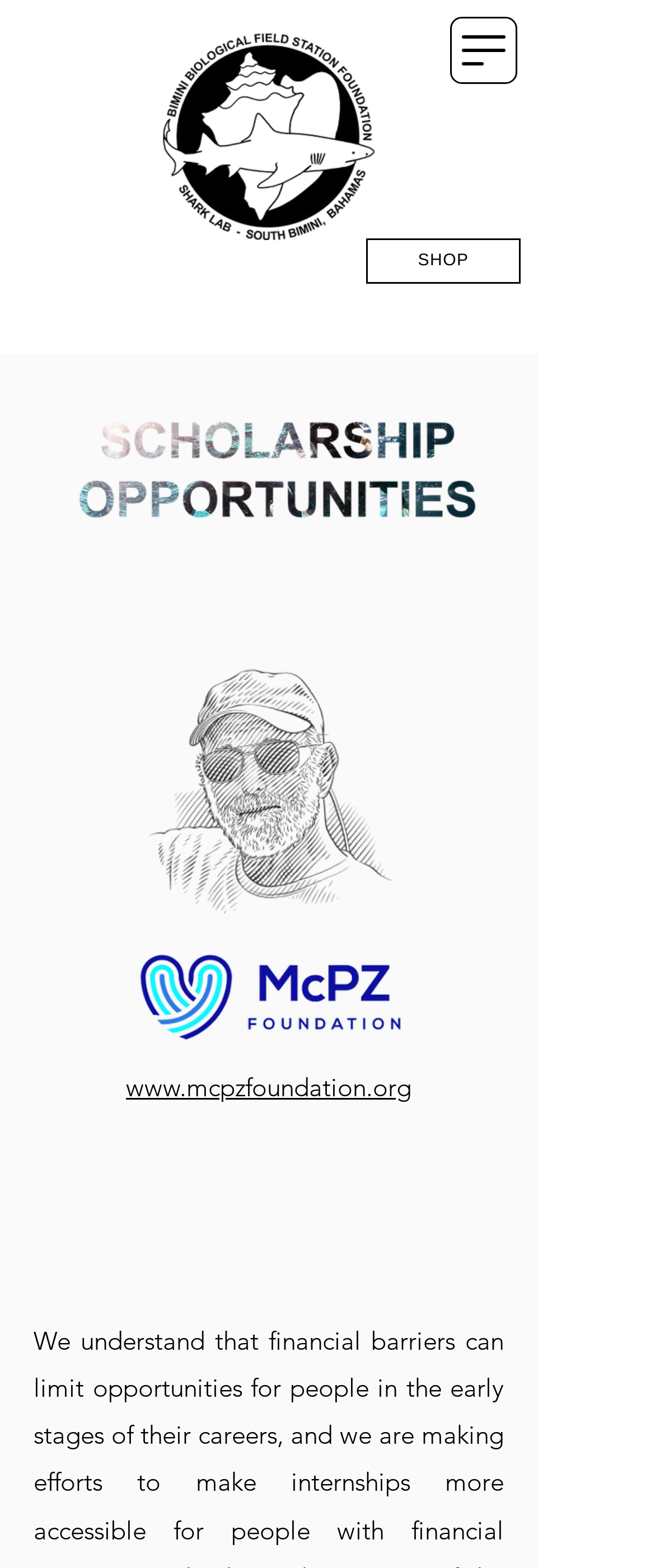Reply to the question below using a single word or brief phrase:
What is the URL of the McPZ Foundation website?

www.mcpzfoundation.org